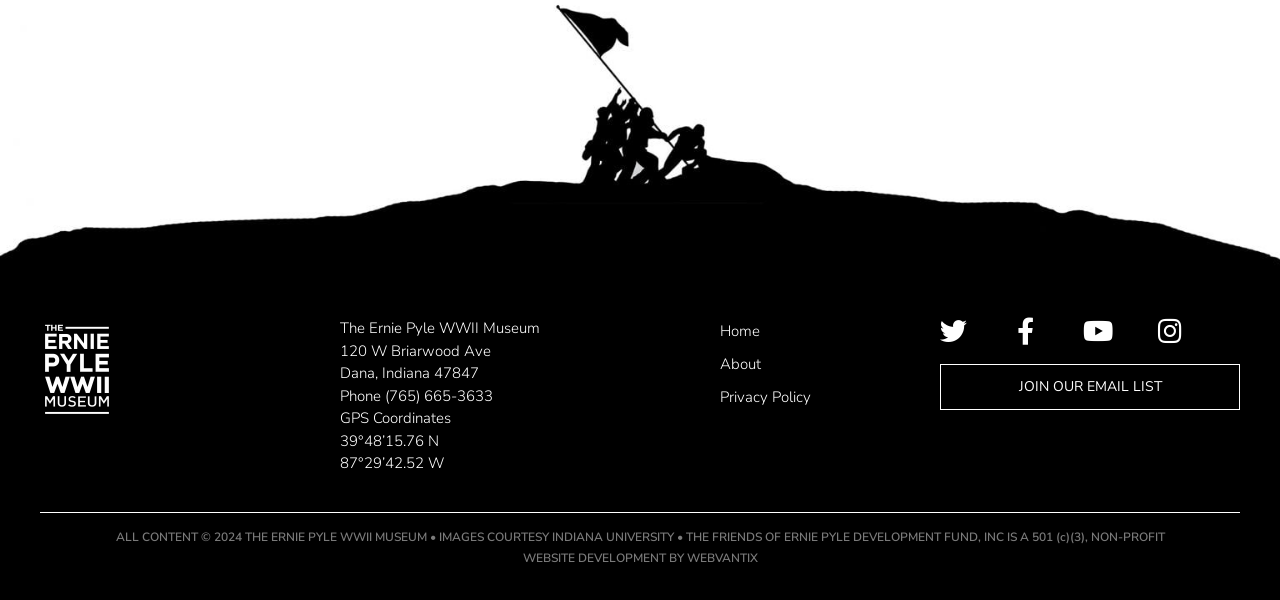Please predict the bounding box coordinates (top-left x, top-left y, bottom-right x, bottom-right y) for the UI element in the screenshot that fits the description: JOIN OUR EMAIL LIST

[0.734, 0.607, 0.969, 0.683]